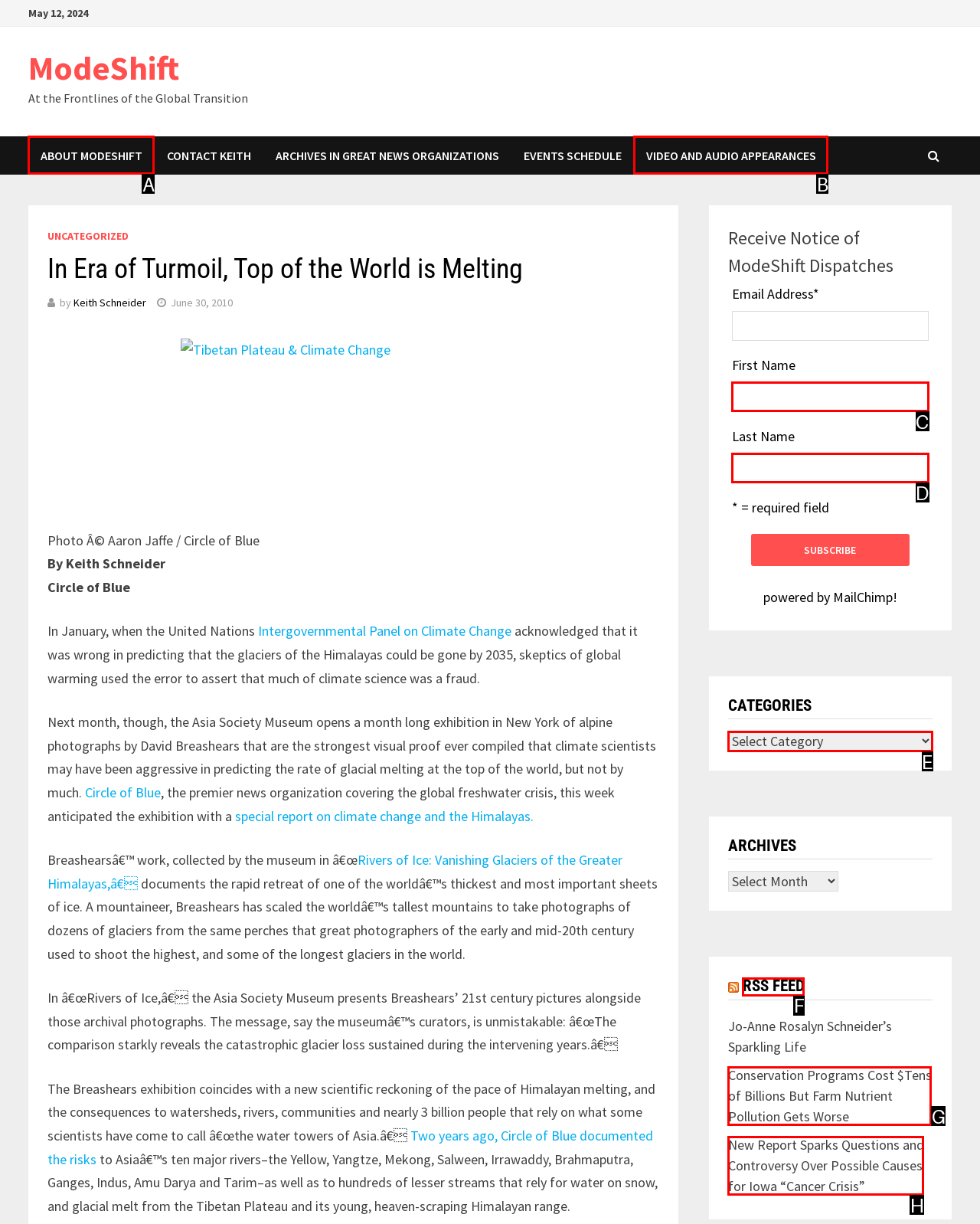Choose the letter that best represents the description: Video and Audio Appearances. Answer with the letter of the selected choice directly.

B